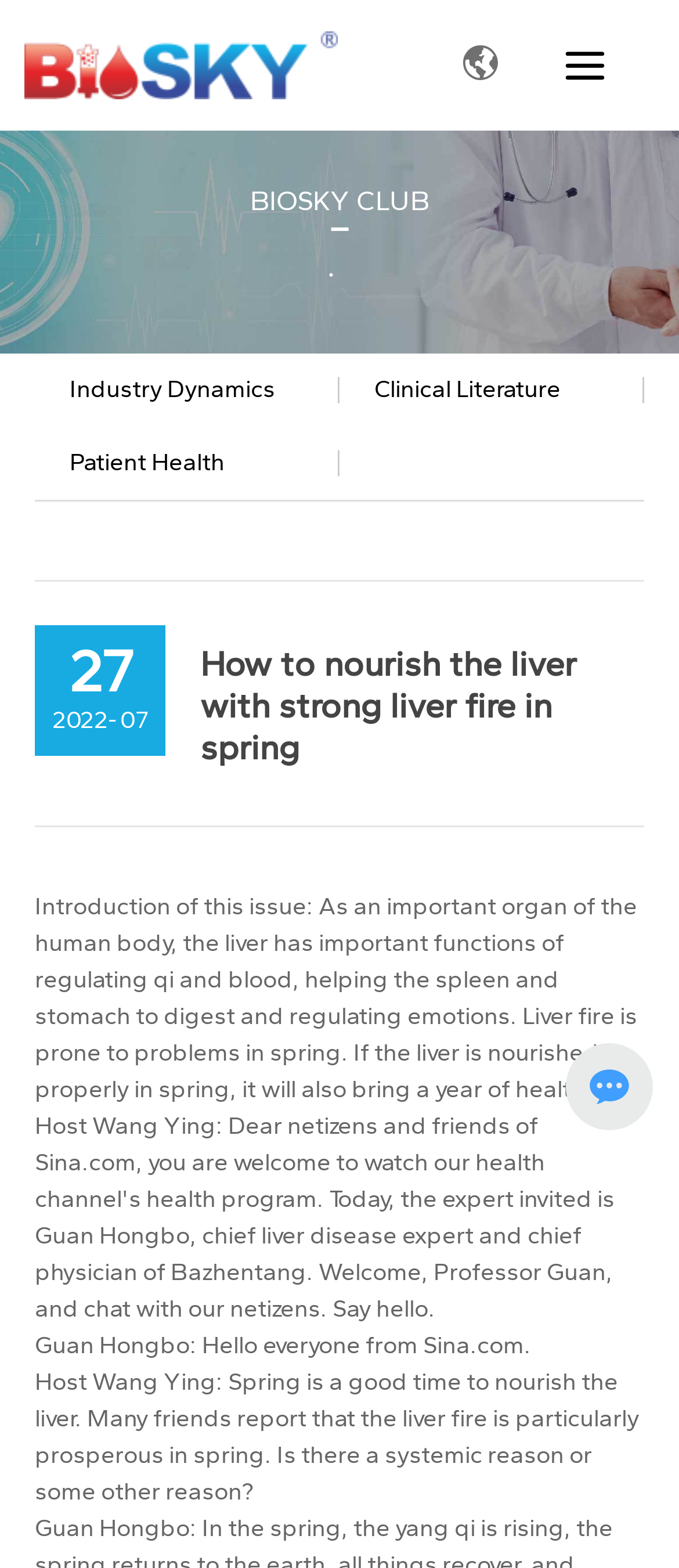Determine the primary headline of the webpage.

How to nourish the liver with strong liver fire in spring